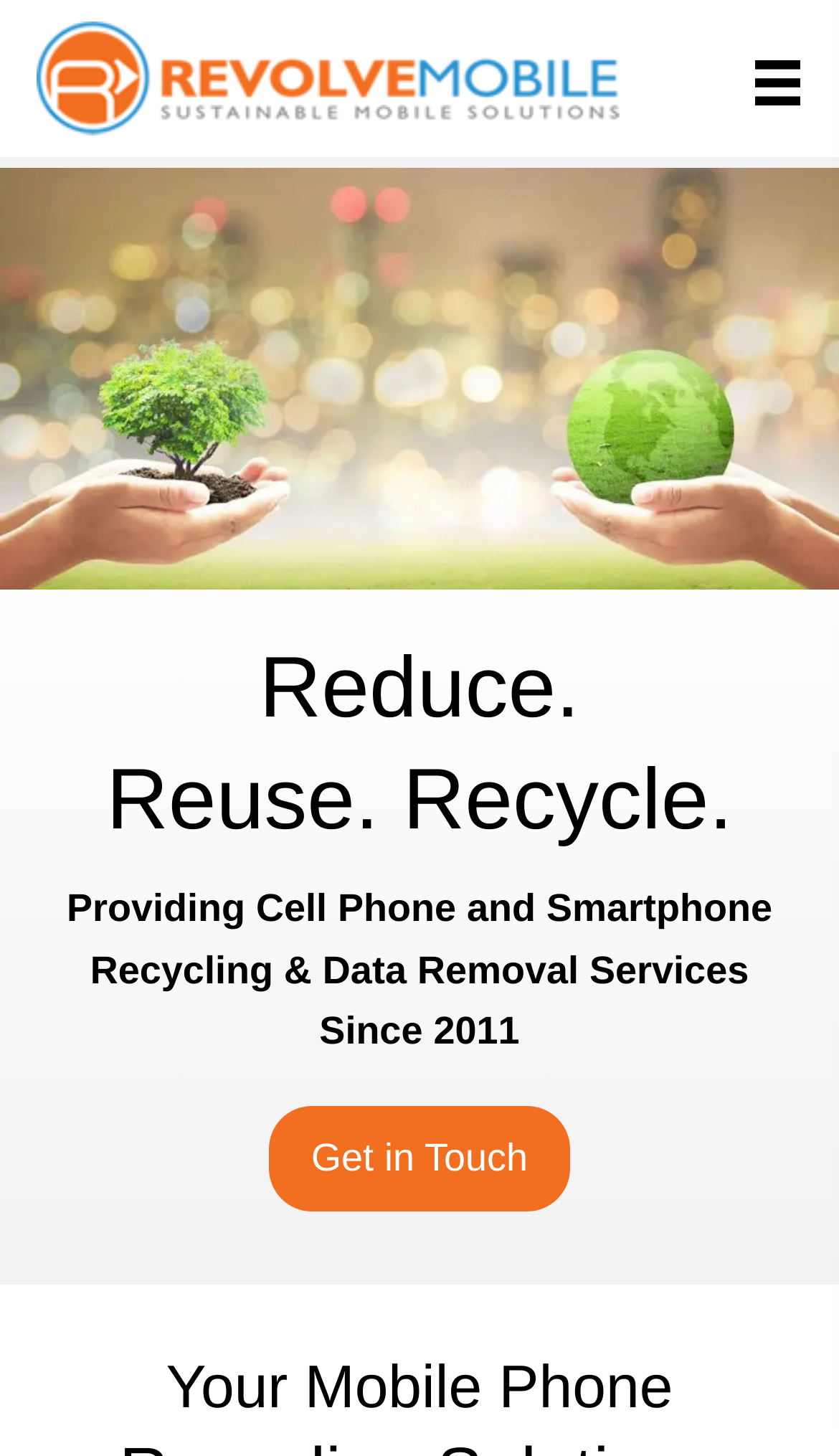Answer the question using only one word or a concise phrase: What is the purpose of the 'Get in Touch' button?

To contact the company